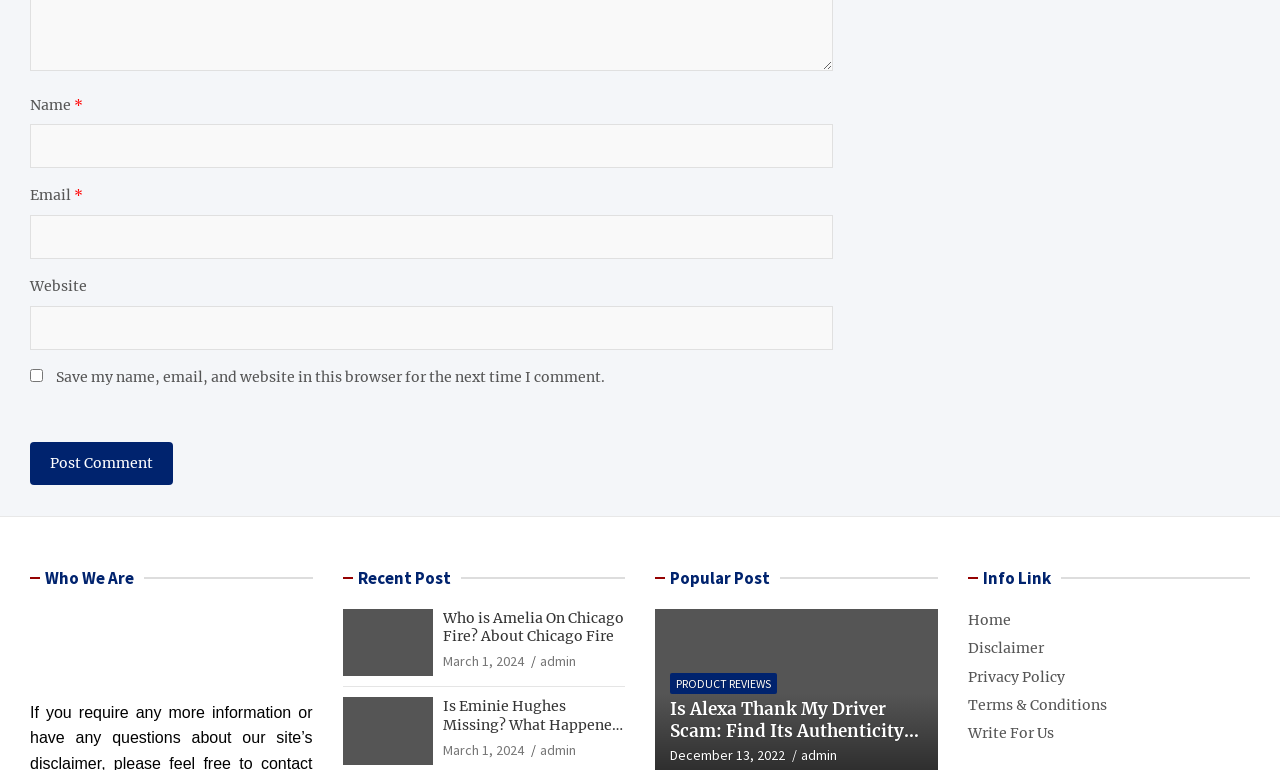Locate the UI element described by Disclaimer in the provided webpage screenshot. Return the bounding box coordinates in the format (top-left x, top-left y, bottom-right x, bottom-right y), ensuring all values are between 0 and 1.

[0.756, 0.83, 0.815, 0.854]